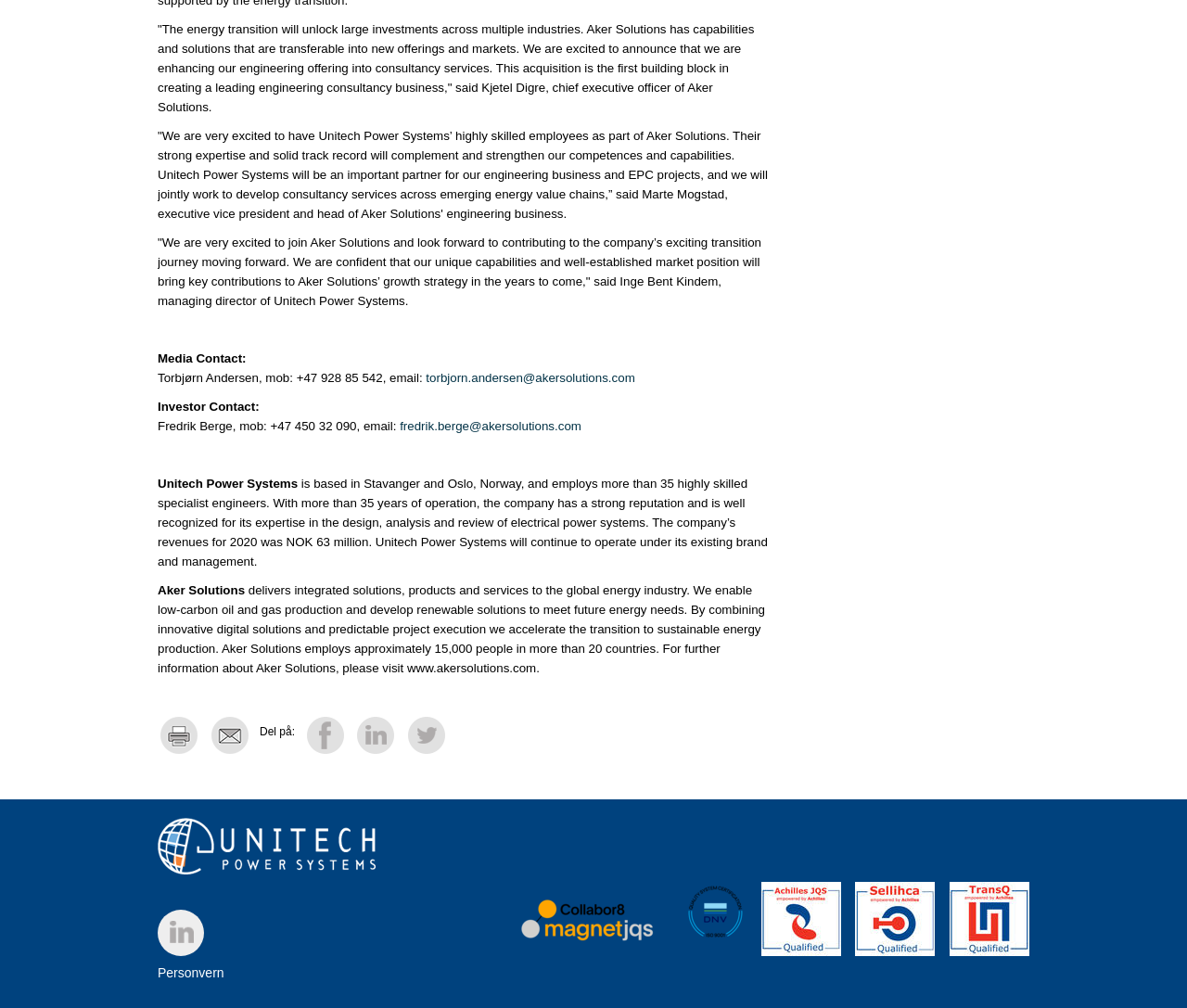Identify the bounding box of the HTML element described as: "Personvern".

[0.133, 0.957, 0.189, 0.972]